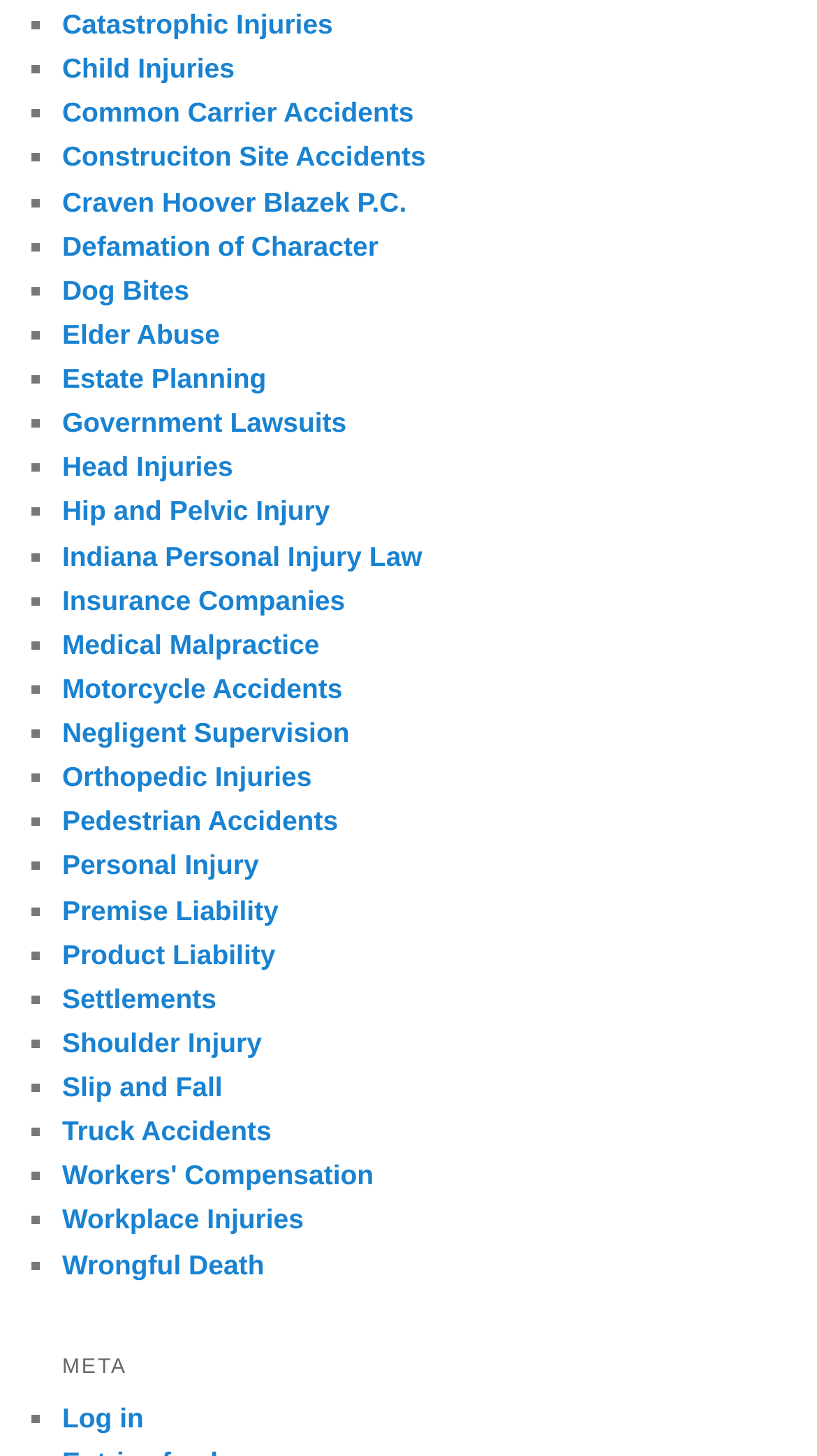What type of accidents are mentioned on the webpage?
Provide a detailed and extensive answer to the question.

The webpage mentions various types of accidents, including motorcycle accidents, truck accidents, pedestrian accidents, and slip and fall accidents, among others.